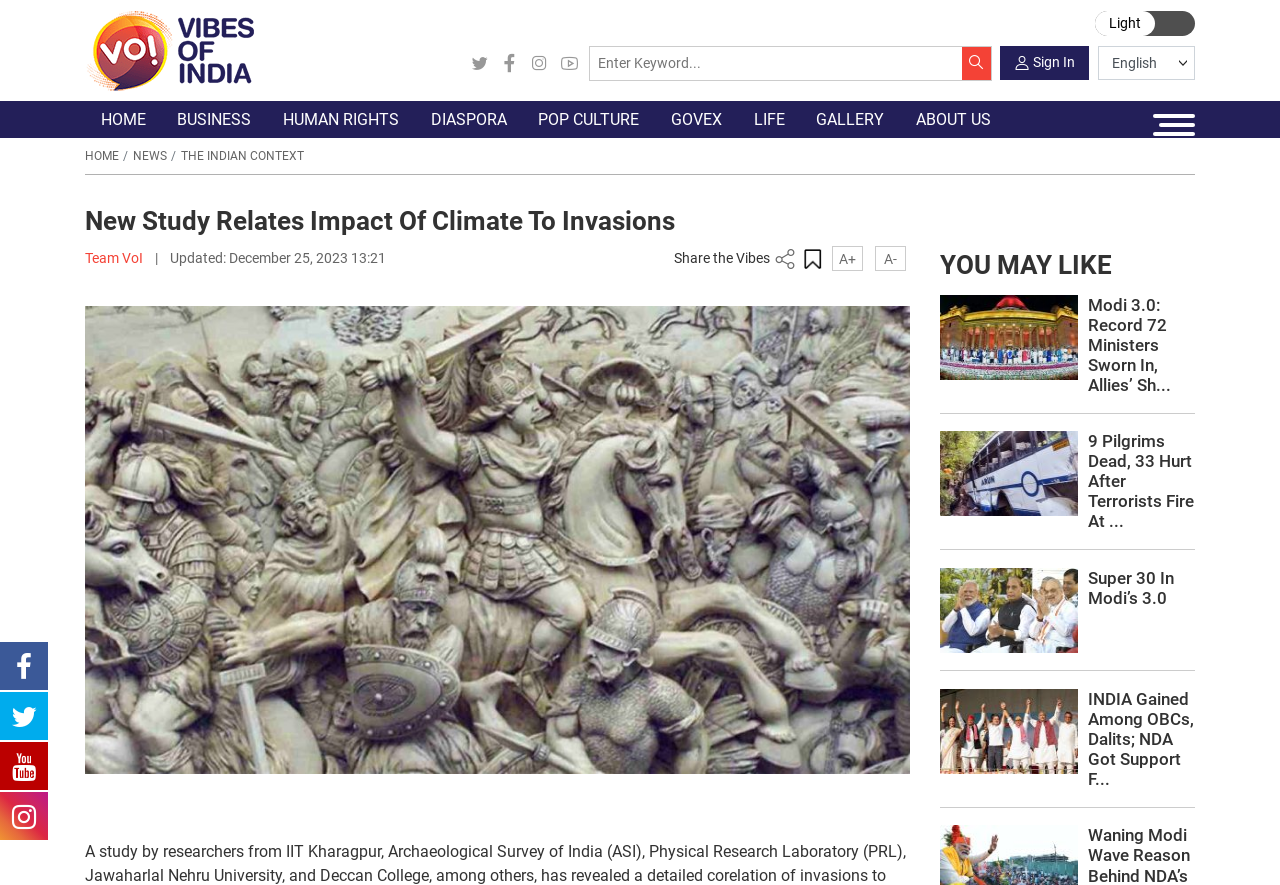Locate the bounding box coordinates of the element that should be clicked to fulfill the instruction: "Sign in".

[0.782, 0.052, 0.851, 0.091]